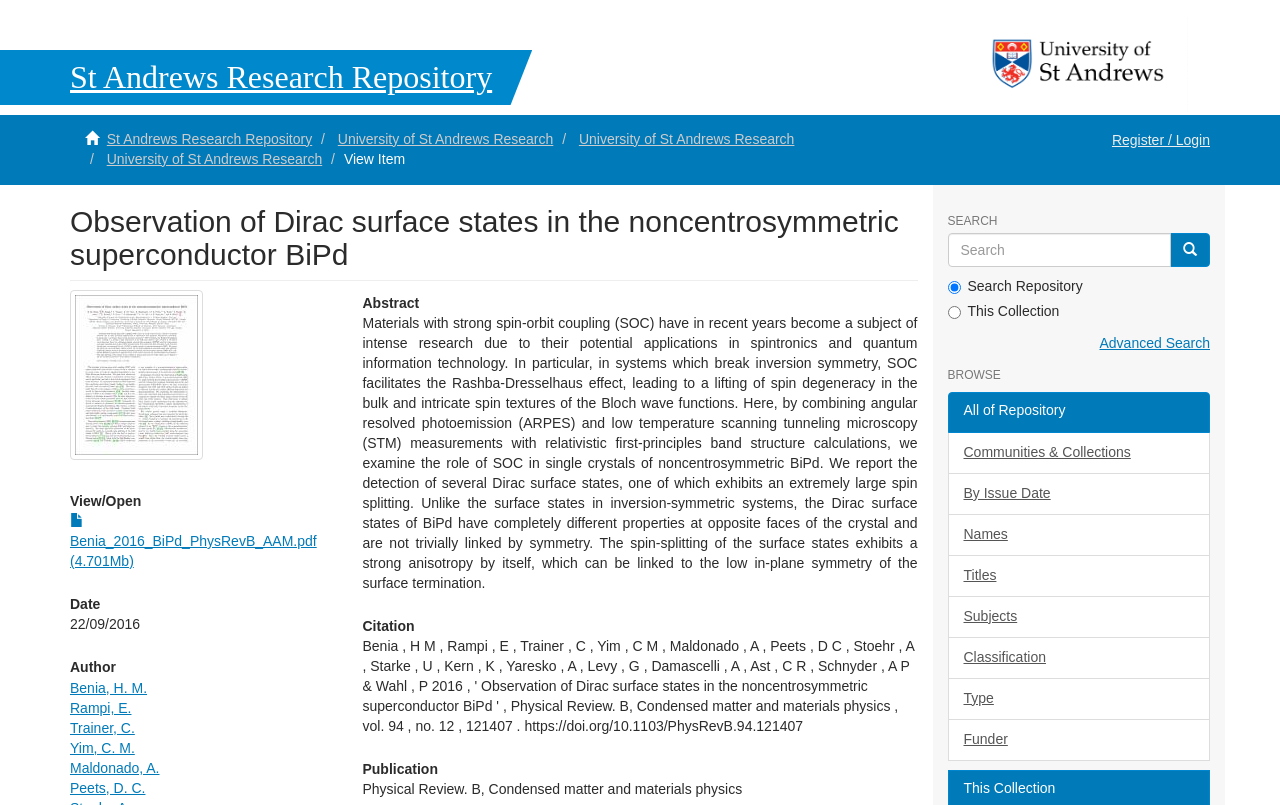Determine the bounding box coordinates of the section I need to click to execute the following instruction: "Search". Provide the coordinates as four float numbers between 0 and 1, i.e., [left, top, right, bottom].

[0.74, 0.289, 0.915, 0.331]